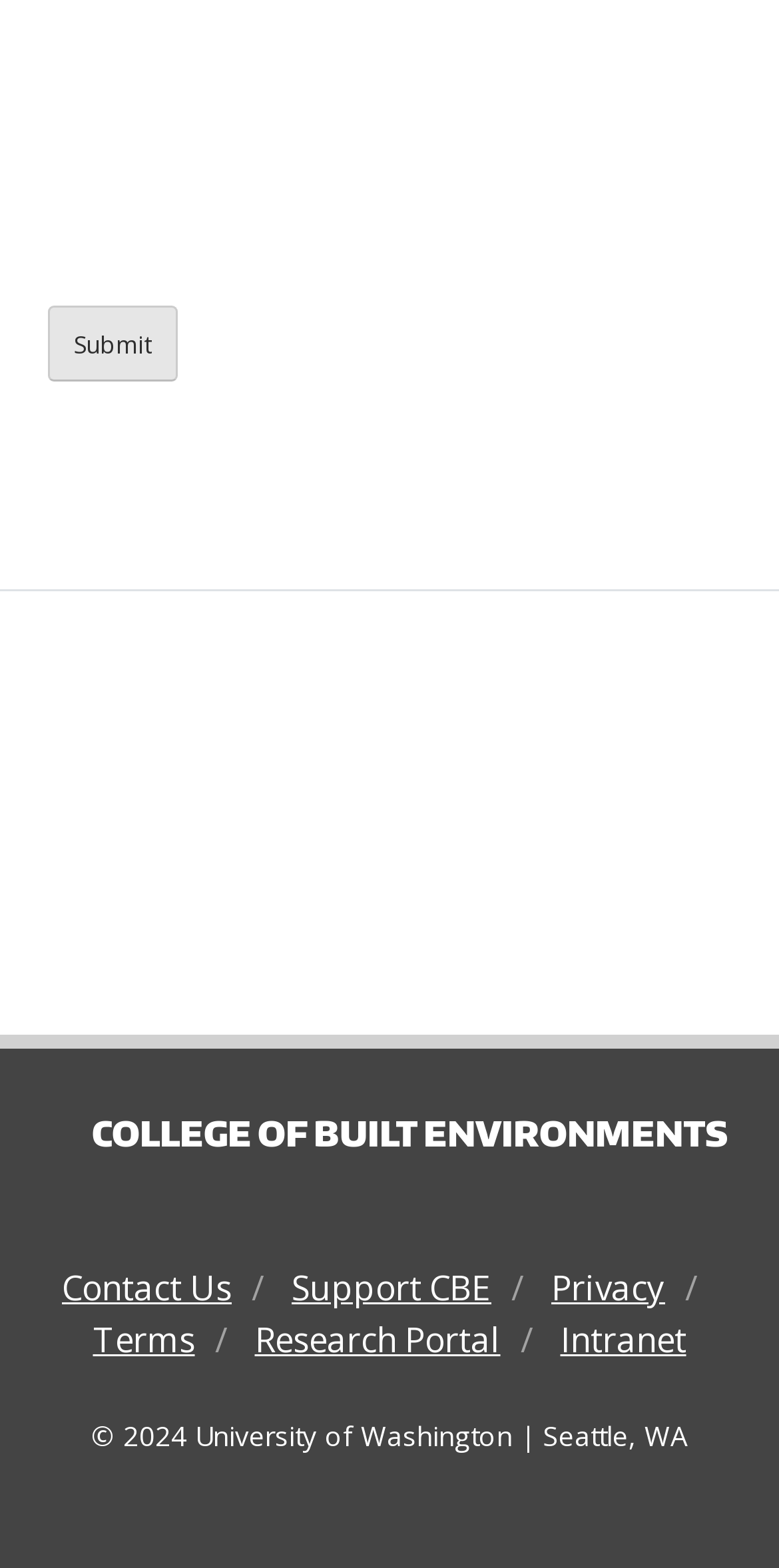Utilize the details in the image to thoroughly answer the following question: How many links are in the footer navigation?

I found the answer by looking at the navigation element with the description 'footer navigation' which has 6 link elements as its children.